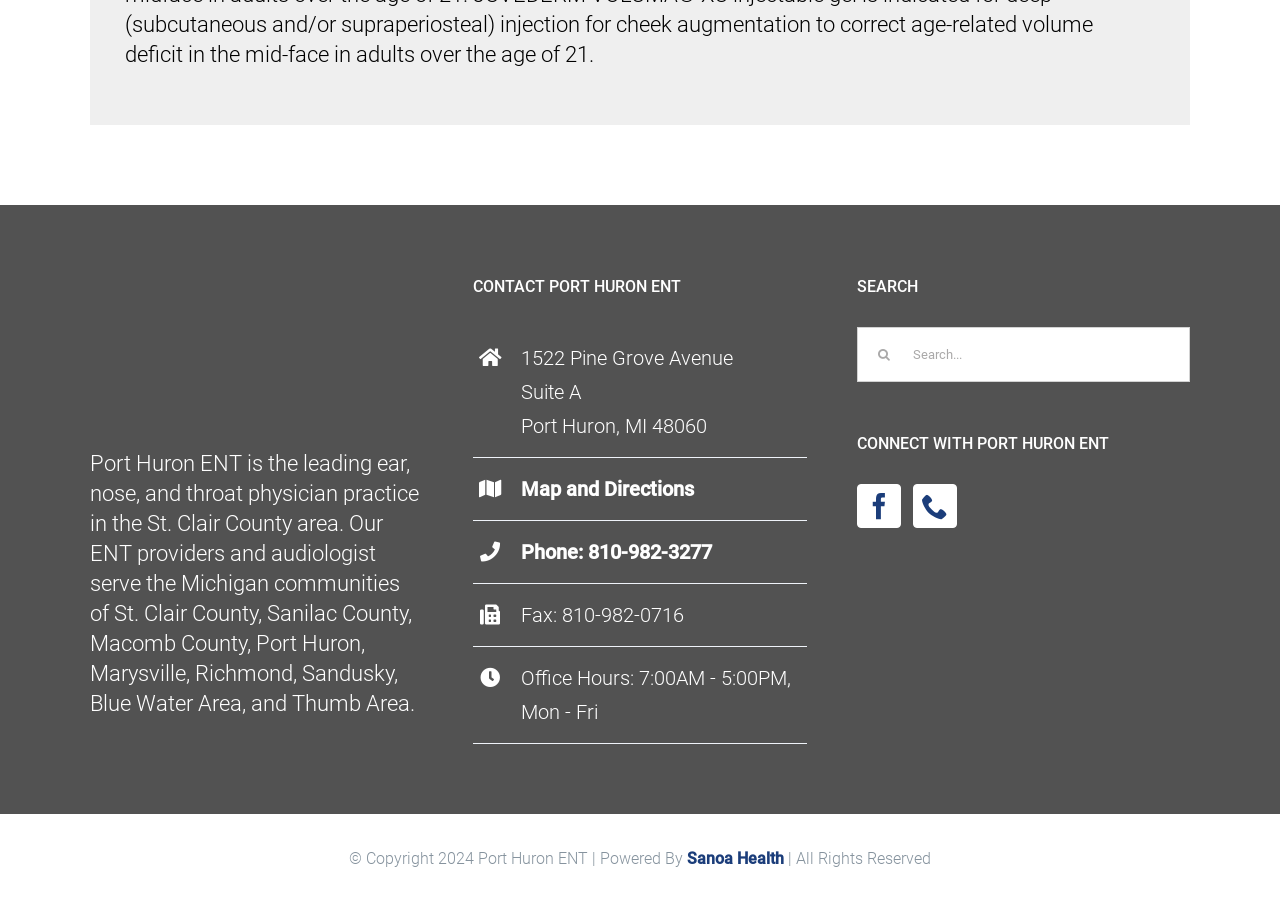Determine the bounding box coordinates for the region that must be clicked to execute the following instruction: "Show thread options".

None